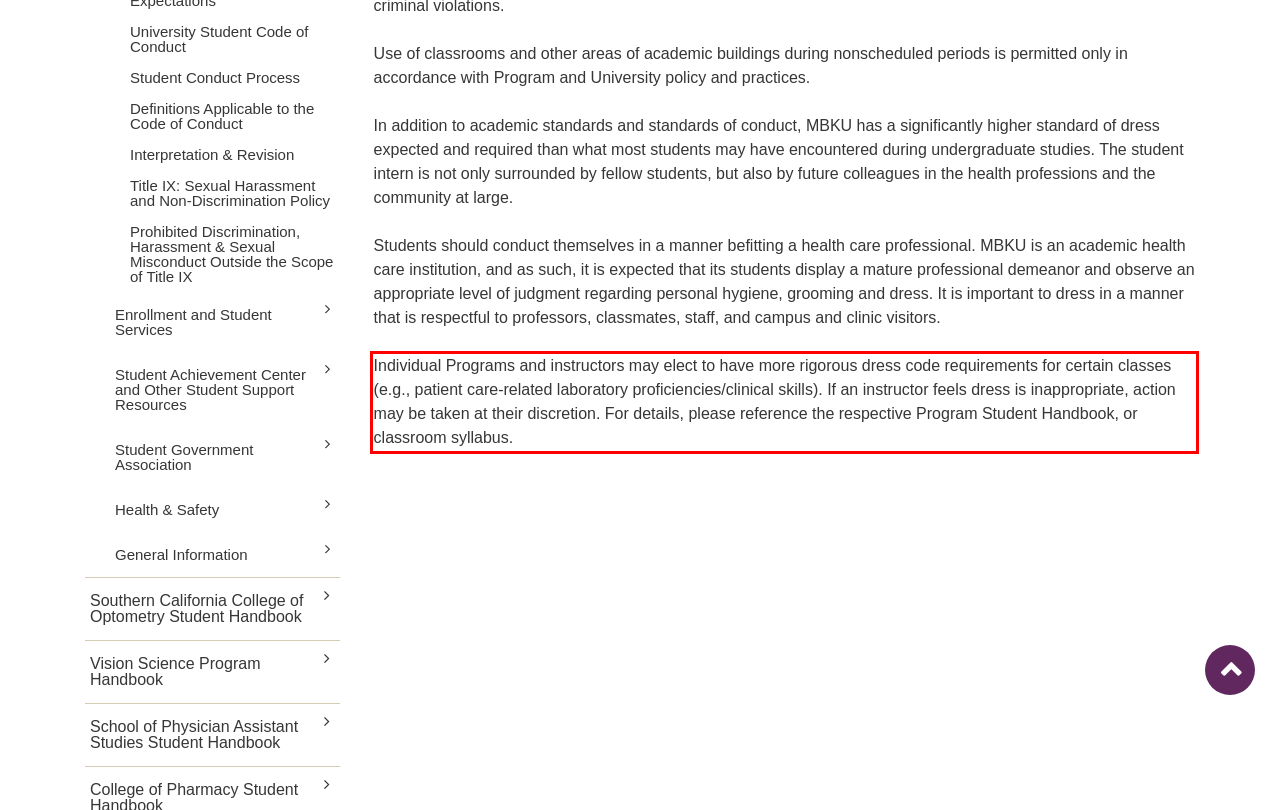Please extract the text content within the red bounding box on the webpage screenshot using OCR.

Individual Programs and instructors may elect to have more rigorous dress code requirements for certain classes (e.g., patient care-related laboratory proficiencies/clinical skills). If an instructor feels dress is inappropriate, action may be taken at their discretion. For details, please reference the respective Program Student Handbook, or classroom syllabus.